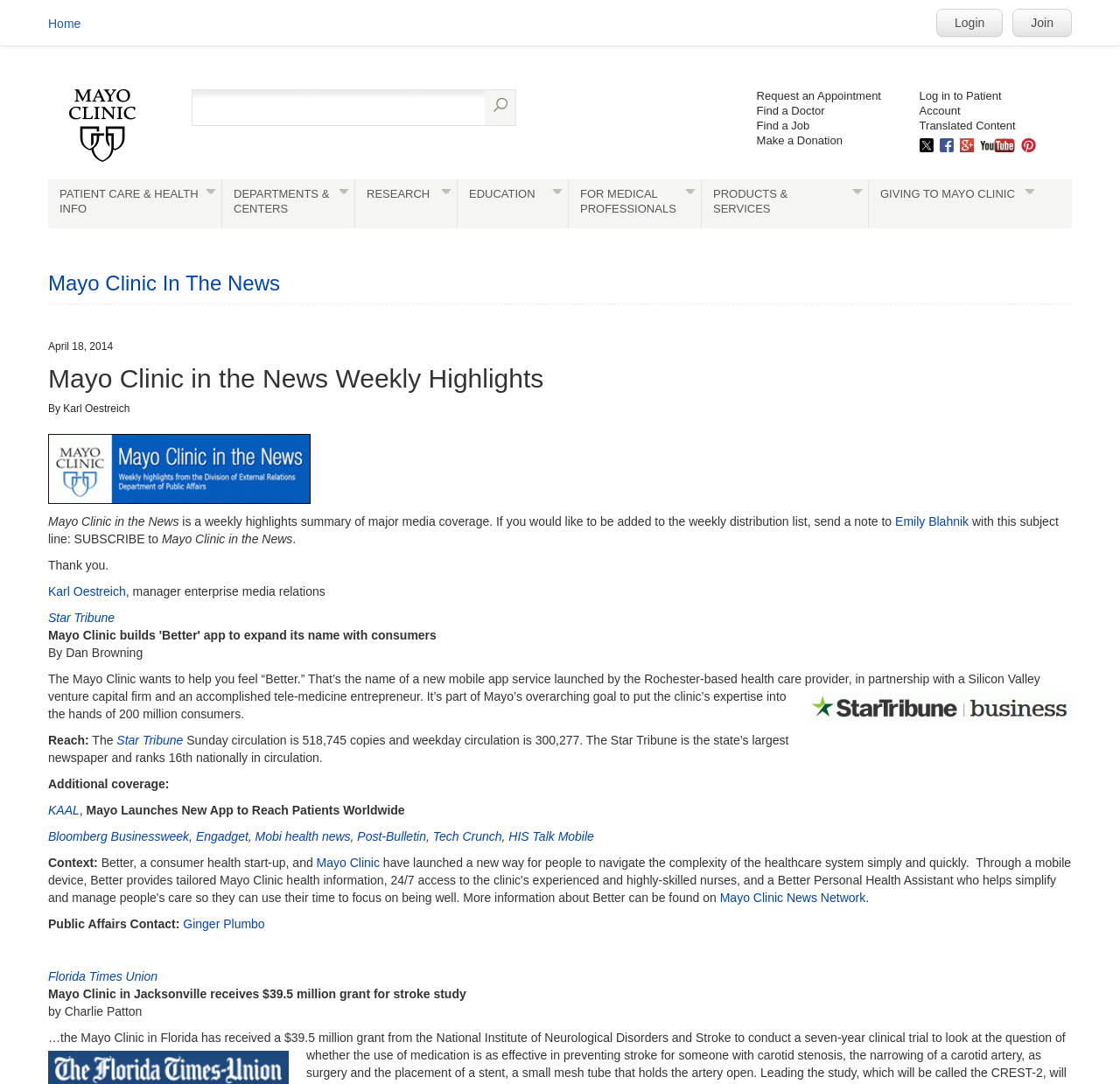Give a short answer to this question using one word or a phrase:
How many copies are circulated by Star Tribune on Sundays?

518,745